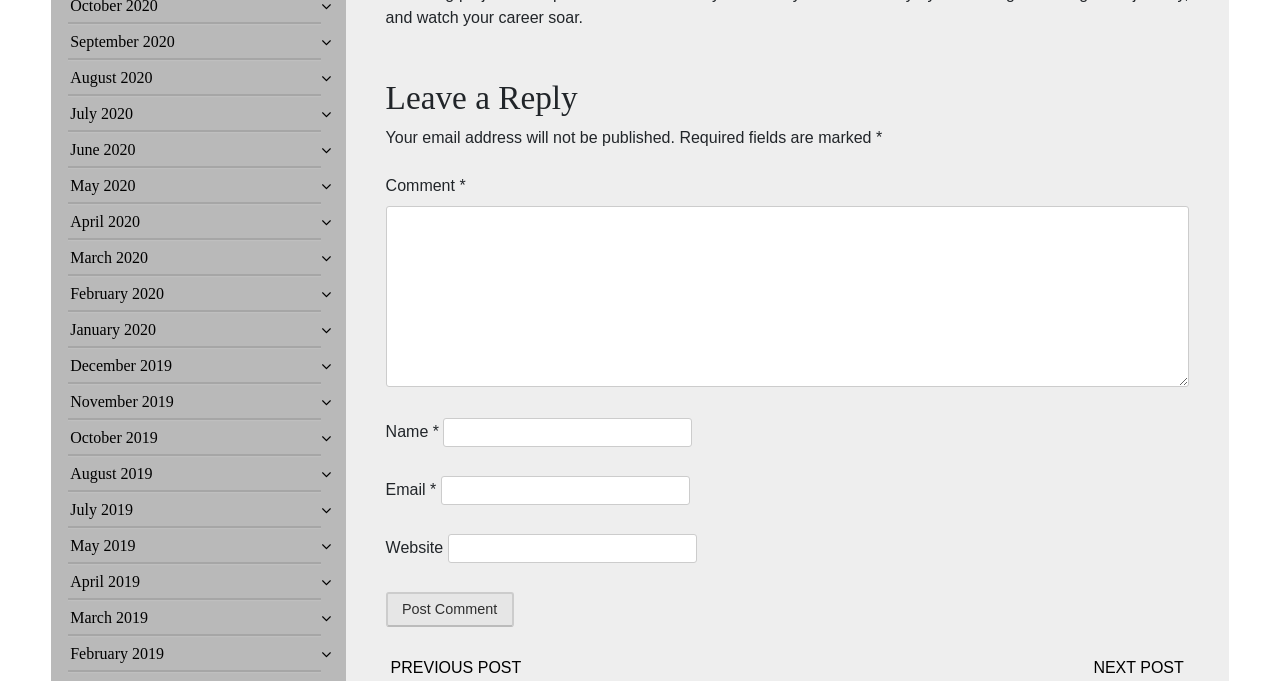Refer to the image and provide an in-depth answer to the question: 
What is the function of the 'Post Comment' button?

The 'Post Comment' button is used to submit a comment after filling in the required fields. Once clicked, the comment will be posted and displayed on the webpage.